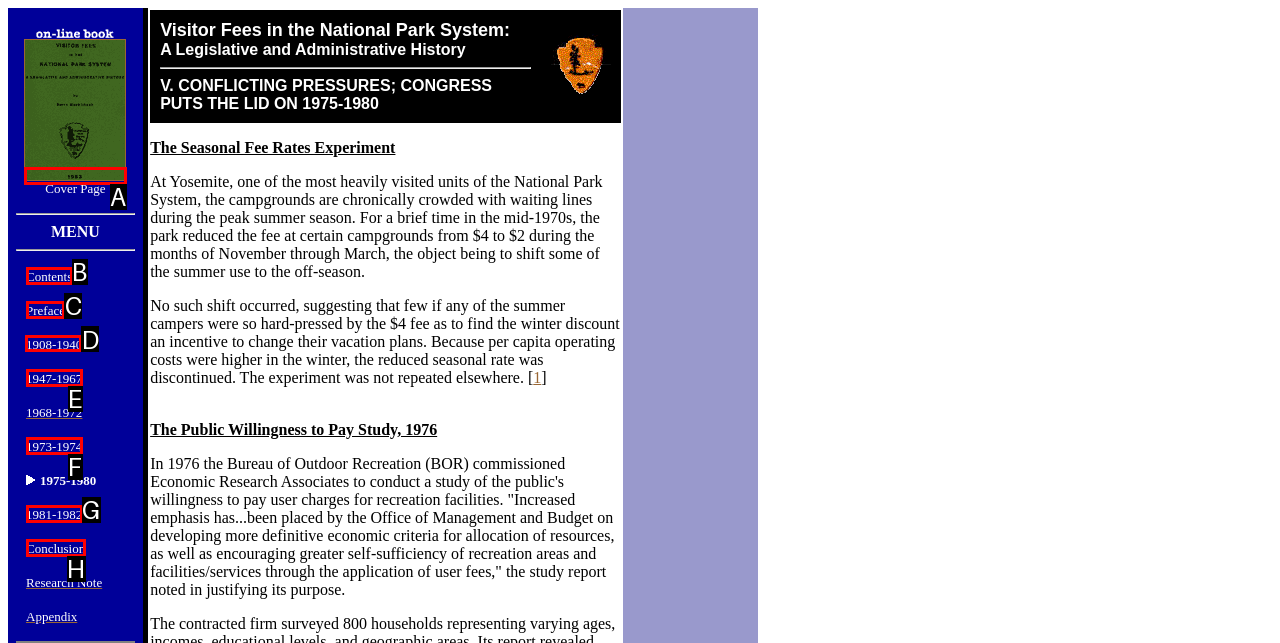Determine the appropriate lettered choice for the task: Read about 1908-1940. Reply with the correct letter.

D